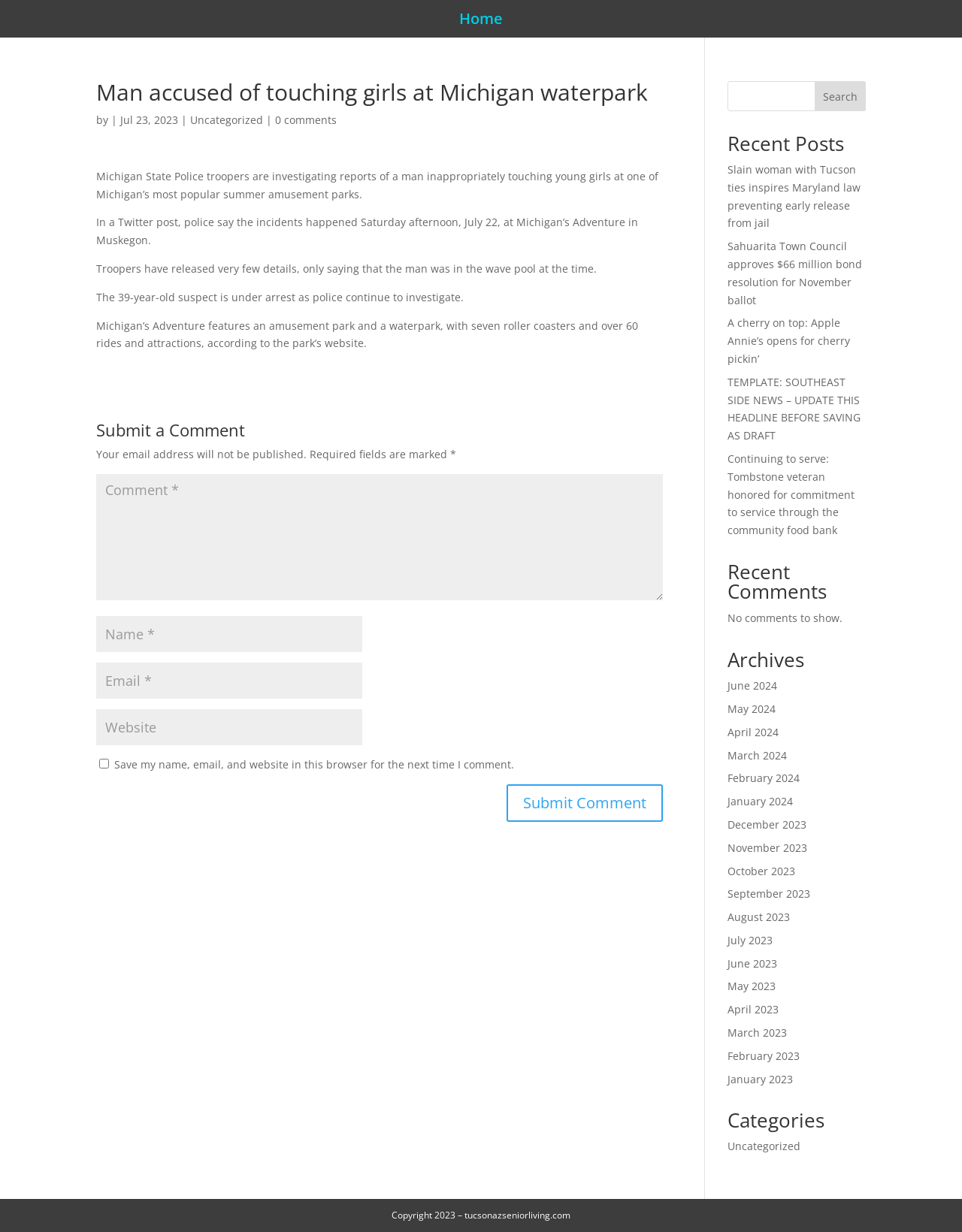What is the date of the article?
Provide an in-depth answer to the question, covering all aspects.

The article's date is mentioned as 'by | Jul 23, 2023' which indicates that the article was published on July 23, 2023.